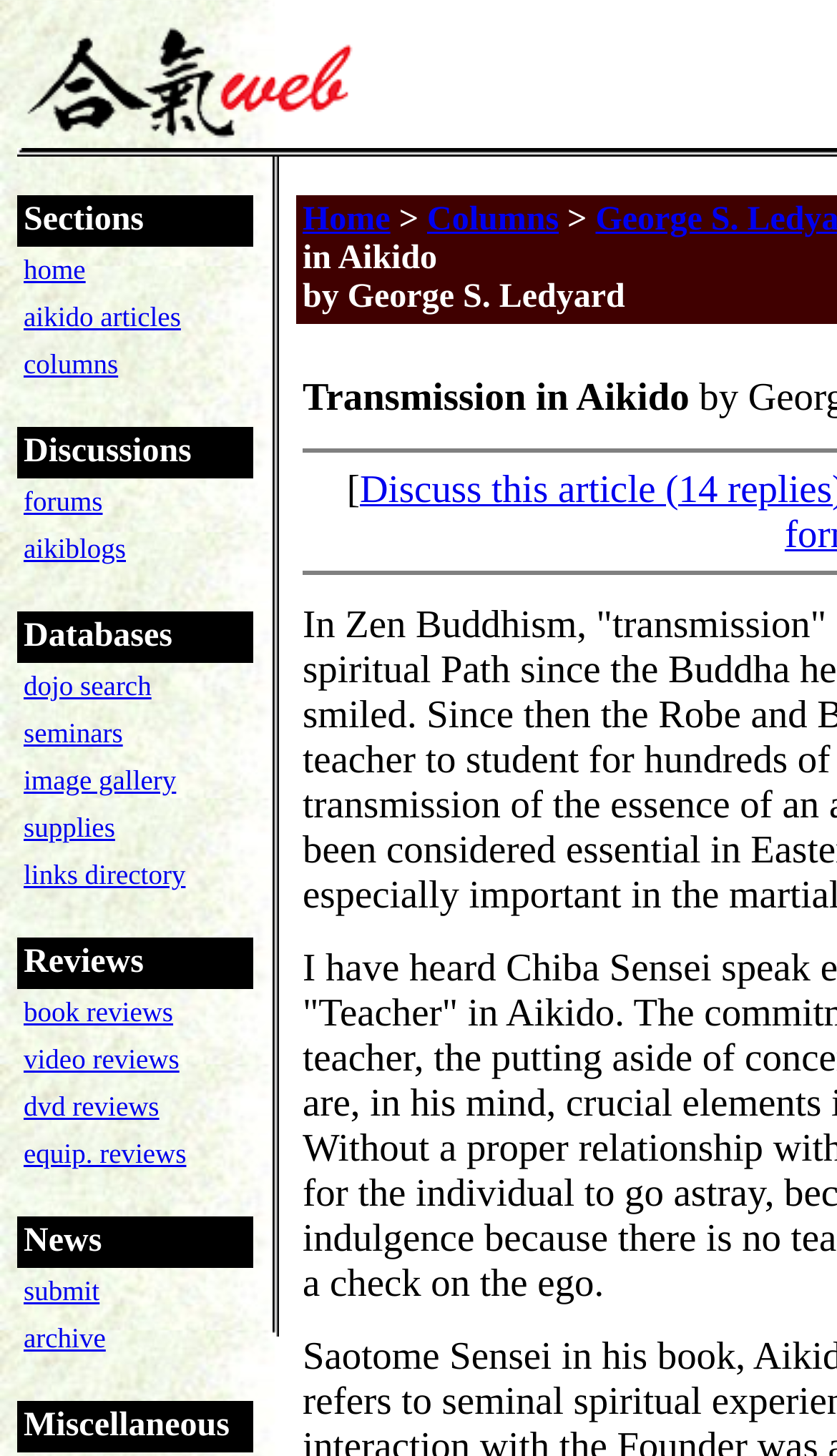Please identify the bounding box coordinates of the clickable area that will allow you to execute the instruction: "See more details".

None